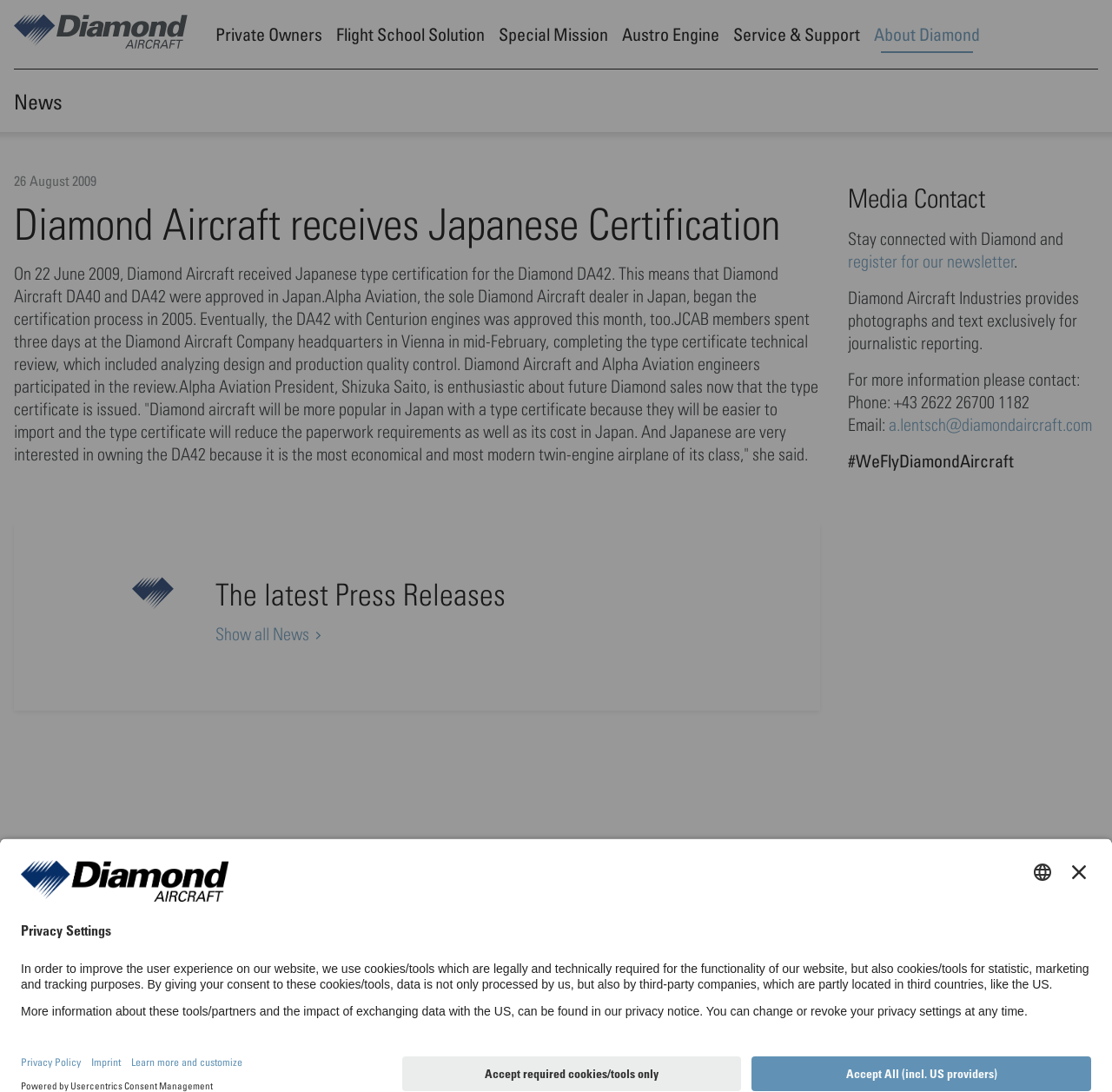Explain in detail what you observe on this webpage.

The webpage is about Diamond Aircraft Industries, with a focus on the company receiving Japanese certification. At the top, there is a navigation menu with several buttons, including "Private Owners", "Flight School Solution", "Special Mission", "Austro Engine", "Service & Support", and "About Diamond". Below the navigation menu, there is a heading that reads "News" and a link to show all news.

The main content of the page is an article about Diamond Aircraft receiving Japanese certification for the Diamond DA42. The article is dated August 26, 2009, and provides details about the certification process and its implications for the company.

To the right of the article, there is a section with a heading that reads "The latest Press Releases" and a link to show all news. Below this section, there is a complementary section with a heading that reads "Media Contact" and provides information about staying connected with Diamond Aircraft Industries, including a link to register for their newsletter.

At the bottom of the page, there is a footer section with several links to social media platforms, including Instagram, LinkedIn, Facebook, and YouTube. There is also a section with a heading that reads "Privacy Settings" and provides information about the use of cookies and data processing on the website.

Additionally, there are several images on the page, including a logo of Diamond Aircraft Industries, a footer image, and several social media icons. There are also several buttons and links throughout the page, including a button to open privacy settings, a link to open the privacy policy, and a link to open the imprint.